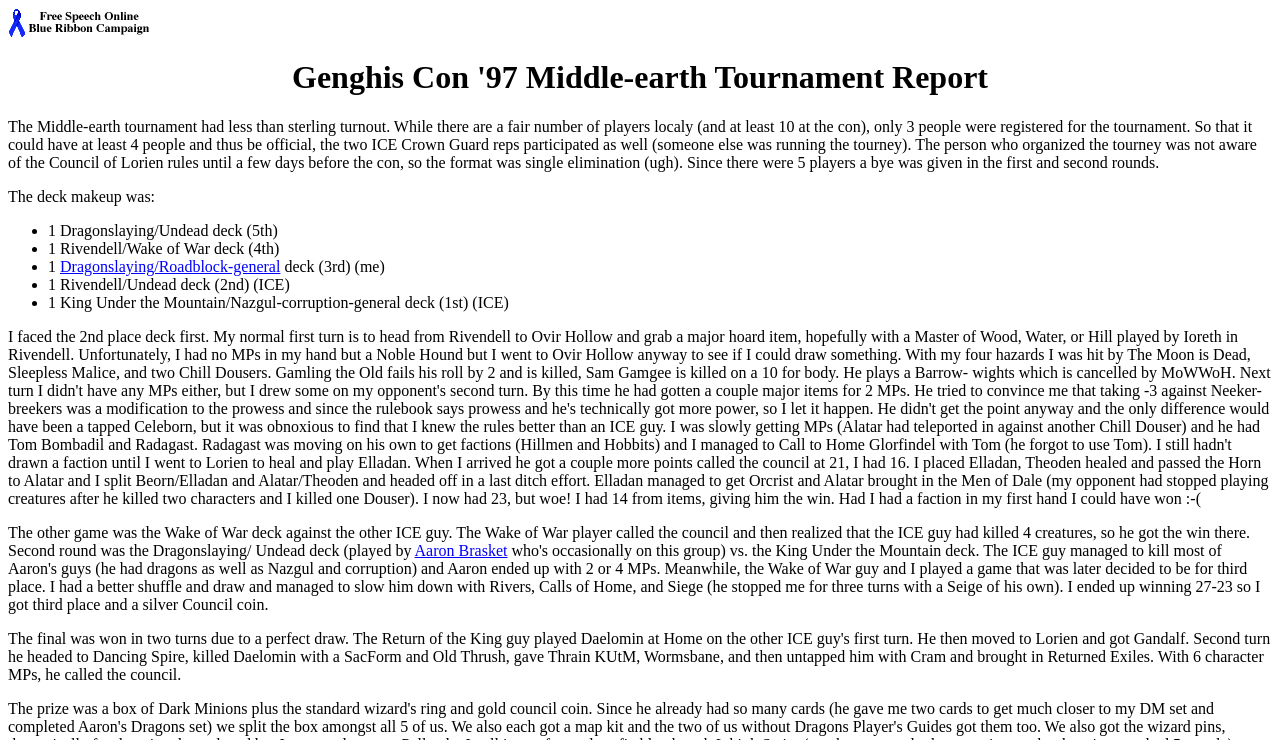Explain the webpage in detail.

The webpage is a personal report on the author's experiences in the METW tournament at Genghis Con '97. At the top left corner, there is a link to the "Free Speech Online Blueribbon Campaign" accompanied by a small image. Below this, a heading "Genghis Con '97 Middle-earth Tournament Report" spans almost the entire width of the page.

The main content of the page is a block of text that describes the author's experience in the tournament. The text is divided into several paragraphs, with the first paragraph discussing the turnout and format of the tournament. The second paragraph lists the deck makeup of the participants, which includes five decks with different themes and rankings.

The list of decks is formatted with bullet points, and each deck is described with its theme and ranking. One of the decks is a link to a more detailed description, "Dragonslaying/Roadblock-general". The list of decks takes up a significant portion of the page, with each item stacked vertically below the previous one.

Below the list of decks, there is another block of text that describes the games played in the tournament. This text is a continuation of the author's personal account of the tournament, discussing the outcome of specific games and the strategies employed by the players. The text includes a link to the name "Aaron Brasket", which is likely a reference to another player in the tournament. Overall, the webpage is a personal and detailed account of the author's experience in the METW tournament at Genghis Con '97.